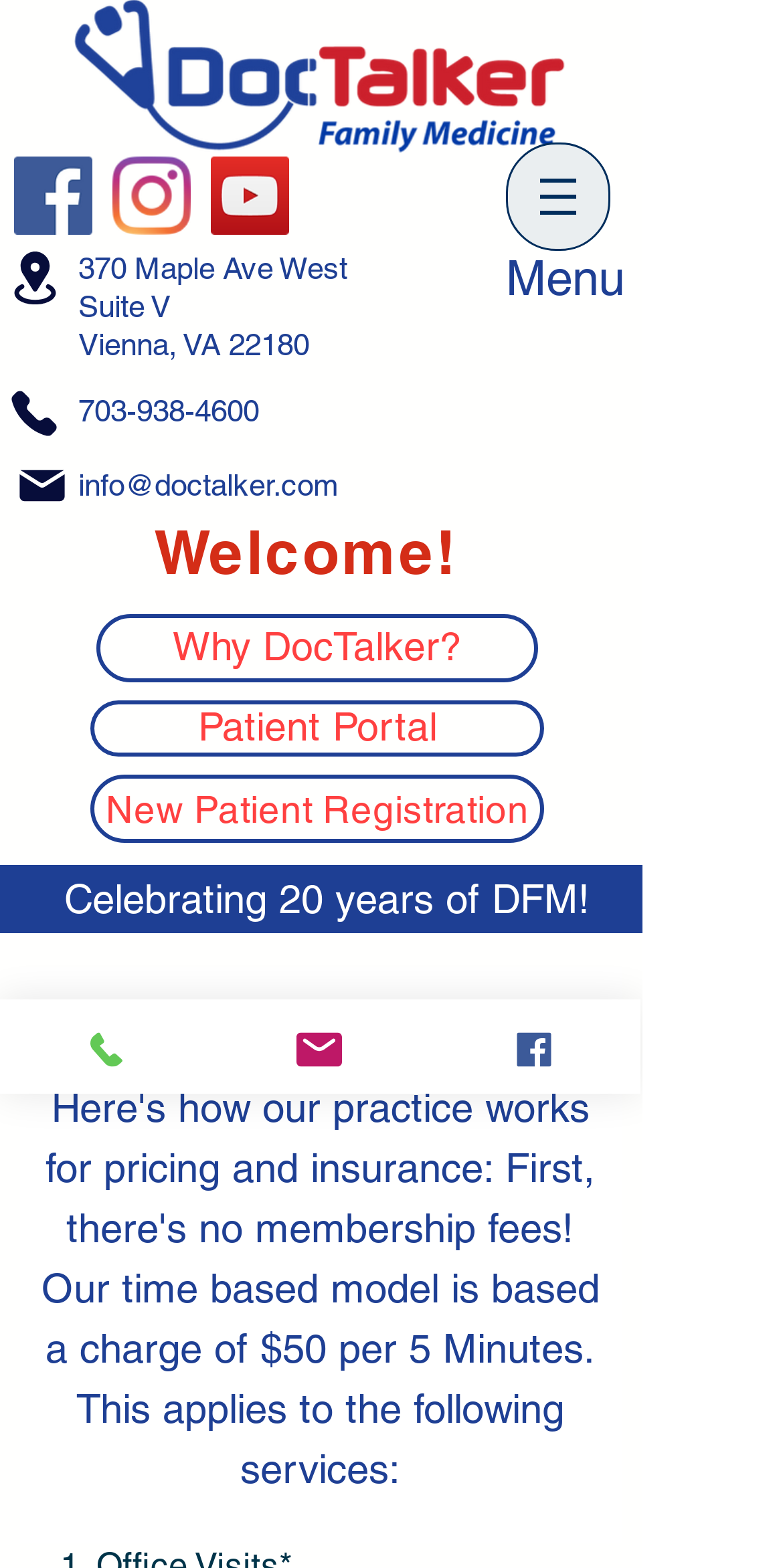Offer a detailed account of what is visible on the webpage.

The webpage is about DocTalker, a professional service that provides information about its pricing and insurance. At the top left corner, there is a social bar with three links to Facebook, Instagram, and YouTube, each accompanied by an image. Below the social bar, there is a link to the location, followed by the address "370 Maple Ave West Suite V, Vienna, VA 22180" written in two lines.

On the top right corner, there is a menu navigation with a button that has a popup menu. Below the menu, there are three links to phone, mail, and a phone number "703-938-4600". Next to the phone number, there is an email address "info@doctalker.com".

The main content of the webpage starts with a heading "Welcome!" followed by three links to "Why DocTalker?", "Patient Portal", and "New Patient Registration". Below these links, there is a heading "Celebrating 20 years of DFM!" with a subheading "Pricing & Insurance" that is aligned to the right.

At the bottom of the page, there are three links to phone, email, and Facebook, each accompanied by an image. The phone and email links are aligned to the left, while the Facebook link is aligned to the right.